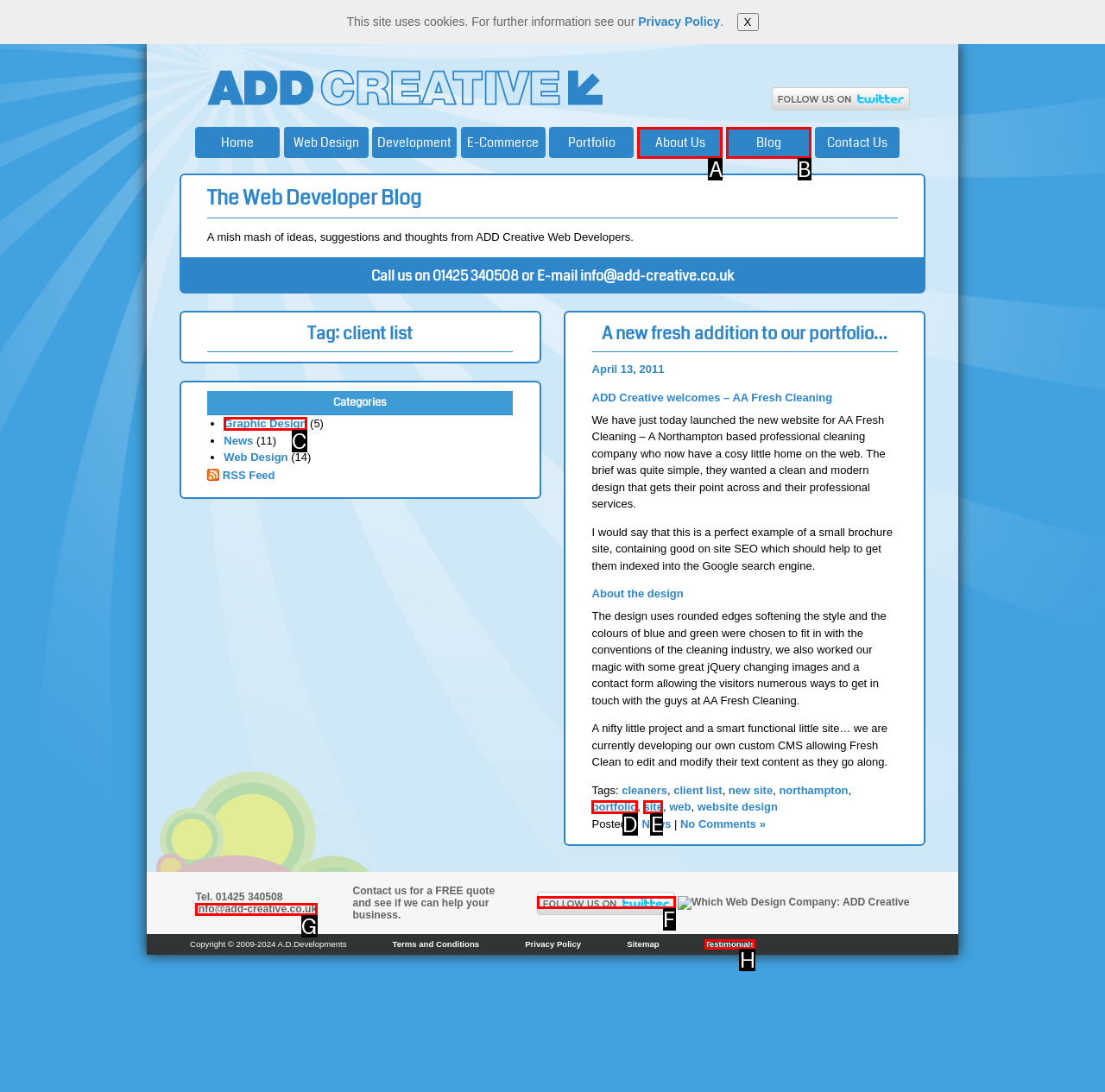Select the appropriate HTML element to click on to finish the task: Follow us on Twitter.
Answer with the letter corresponding to the selected option.

F